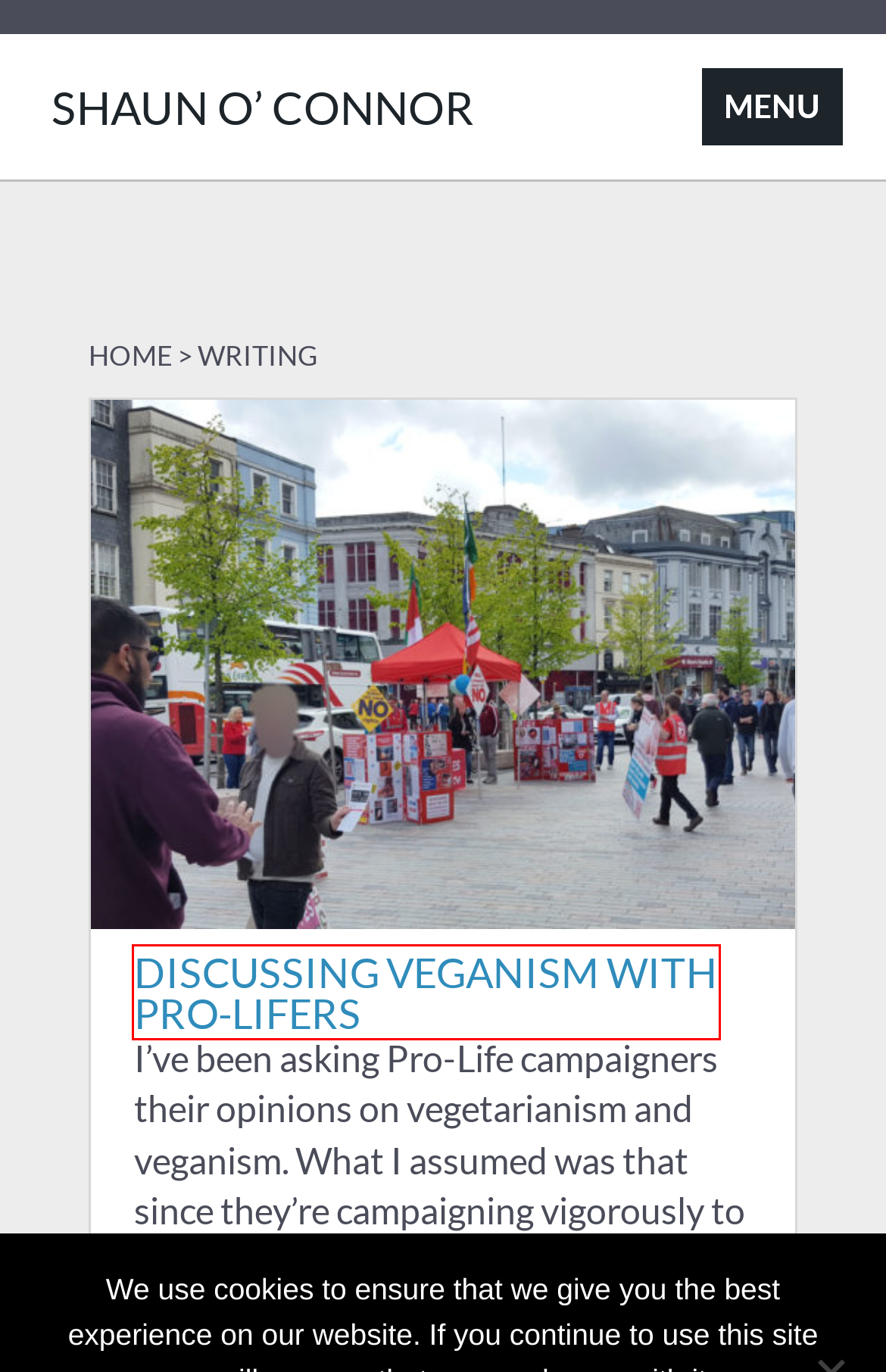Examine the screenshot of a webpage with a red bounding box around a specific UI element. Identify which webpage description best matches the new webpage that appears after clicking the element in the red bounding box. Here are the candidates:
A. Terms & Conditions | Shaun O’ Connor
B. Corporate Video | Shaun O’ Connor
C. About | Shaun O’ Connor
D. Television | Shaun O’ Connor
E. Discussing Veganism with Pro-Lifers | Shaun O’ Connor
F. In Defence of Apu | Shaun O’ Connor
G. Shaun O’ Connor | TV / Film / Video Production
H. Short Films | Shaun O’ Connor

E